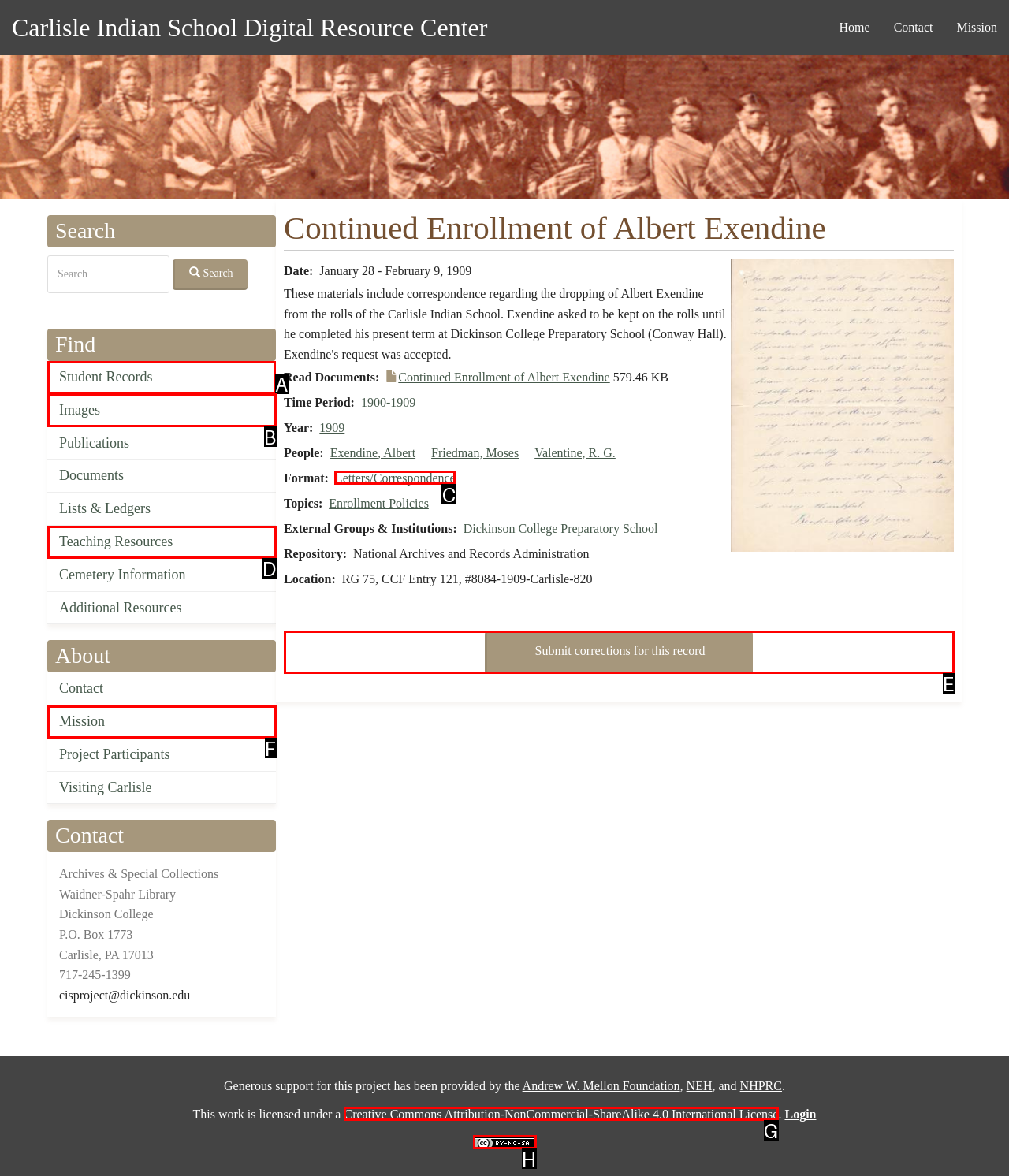Identify the letter of the option that should be selected to accomplish the following task: View student records. Provide the letter directly.

A